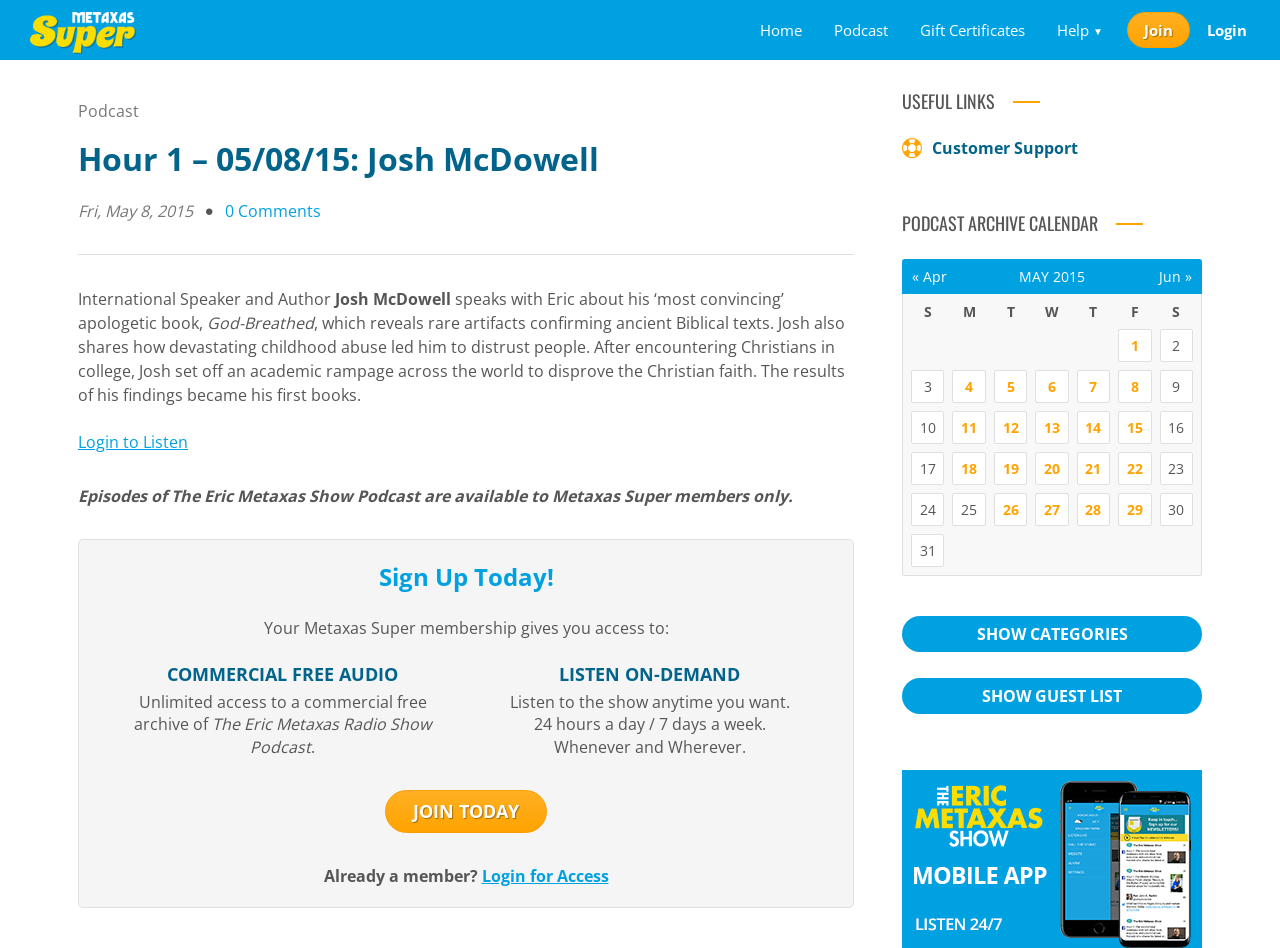Locate the bounding box coordinates of the area to click to fulfill this instruction: "go to home page". The bounding box should be presented as four float numbers between 0 and 1, in the order [left, top, right, bottom].

None